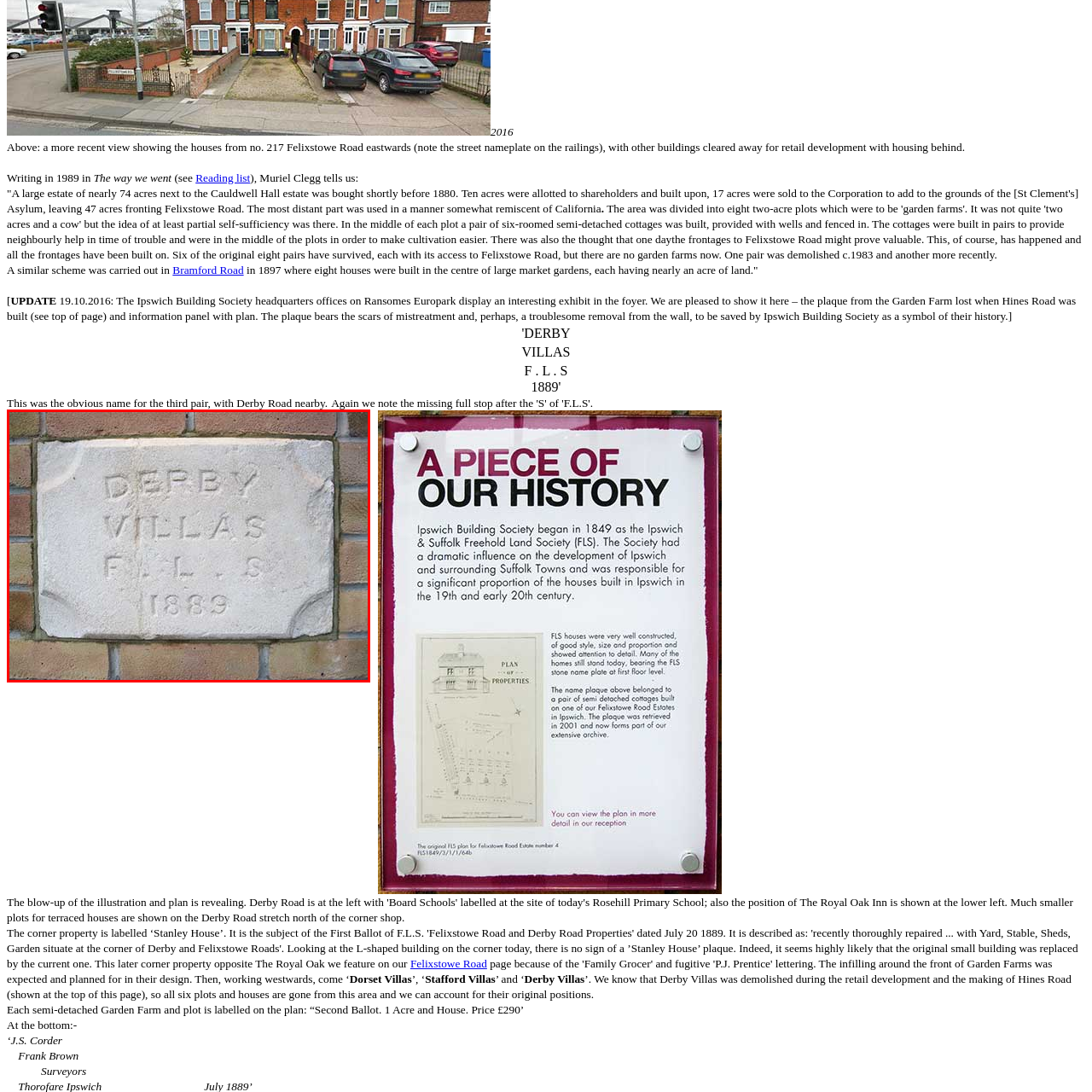Direct your attention to the section marked by the red bounding box and construct a detailed answer to the following question based on the image: What type of houses were the Derby Villas?

The caption states that the Derby Villas were a set of semi-detached houses, which suggests that they were a type of residential building with shared walls between adjacent units.